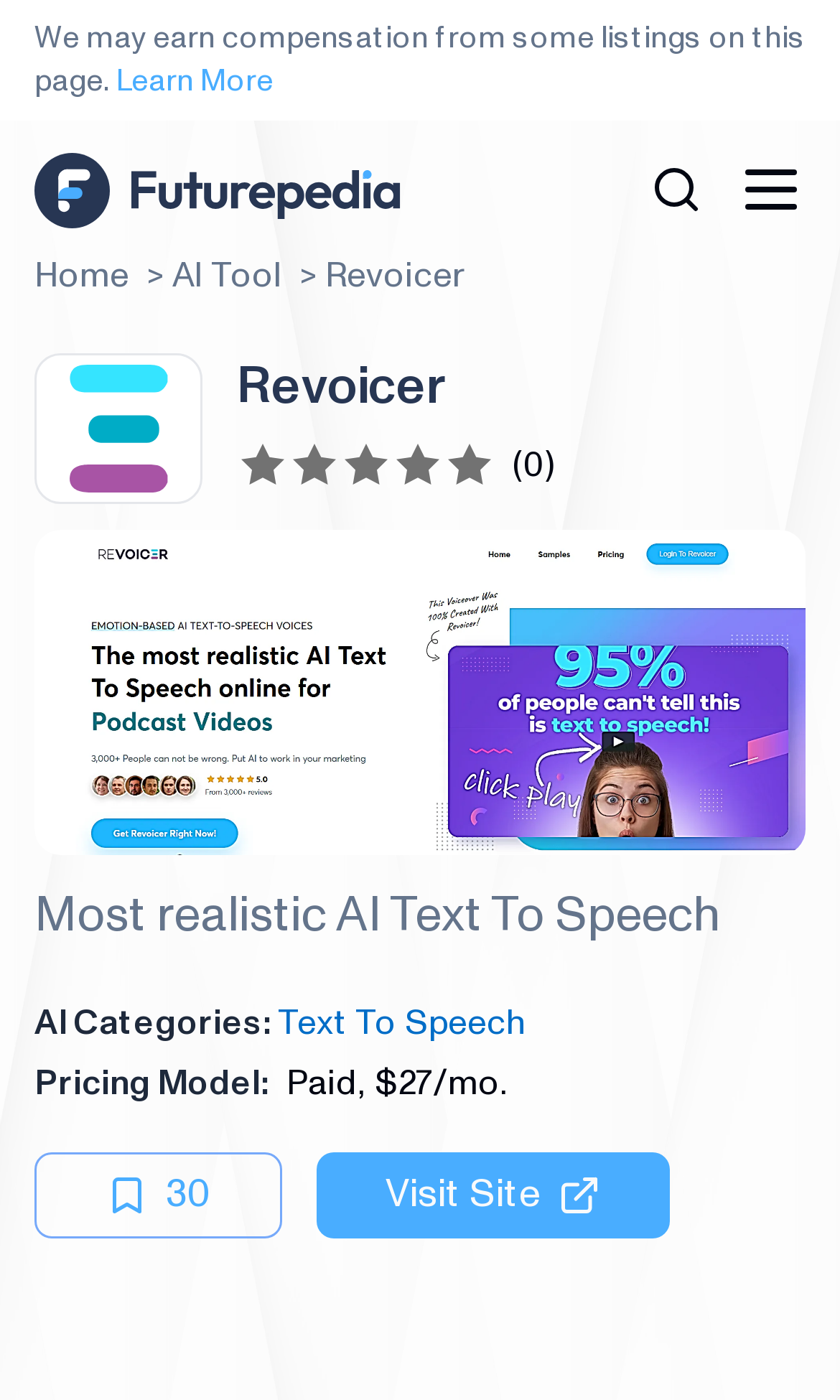How many images are there in the Revoicer logo section?
Examine the image and provide an in-depth answer to the question.

I found the number of images in the Revoicer logo section by looking at the image elements located at [0.282, 0.314, 0.344, 0.351], [0.344, 0.314, 0.405, 0.351], [0.405, 0.314, 0.467, 0.351], [0.467, 0.314, 0.528, 0.351], and [0.528, 0.314, 0.59, 0.351].